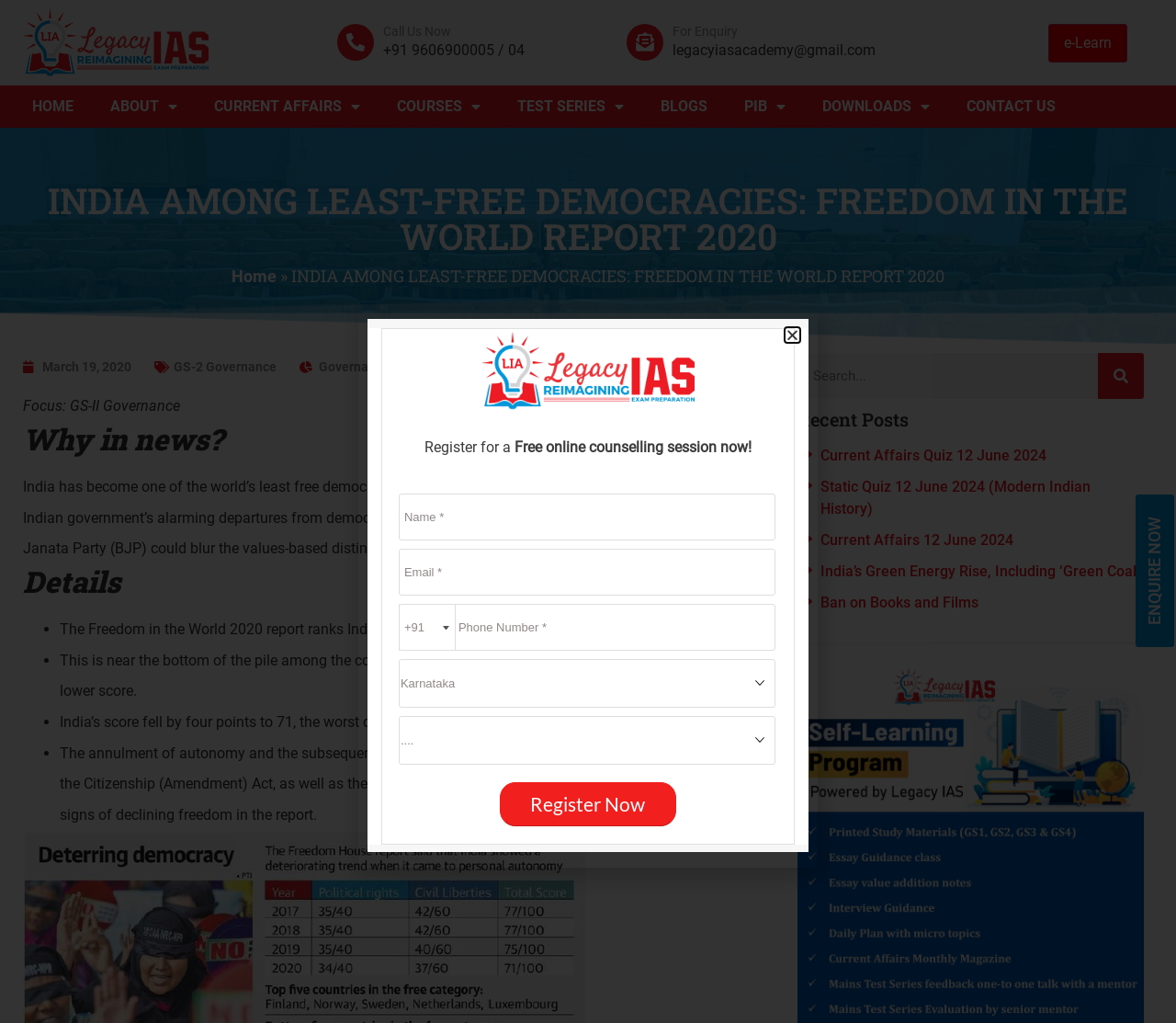Please determine the bounding box coordinates for the UI element described as: "parent_node: Search name="s" placeholder="Search..." title="Search"".

[0.678, 0.345, 0.934, 0.39]